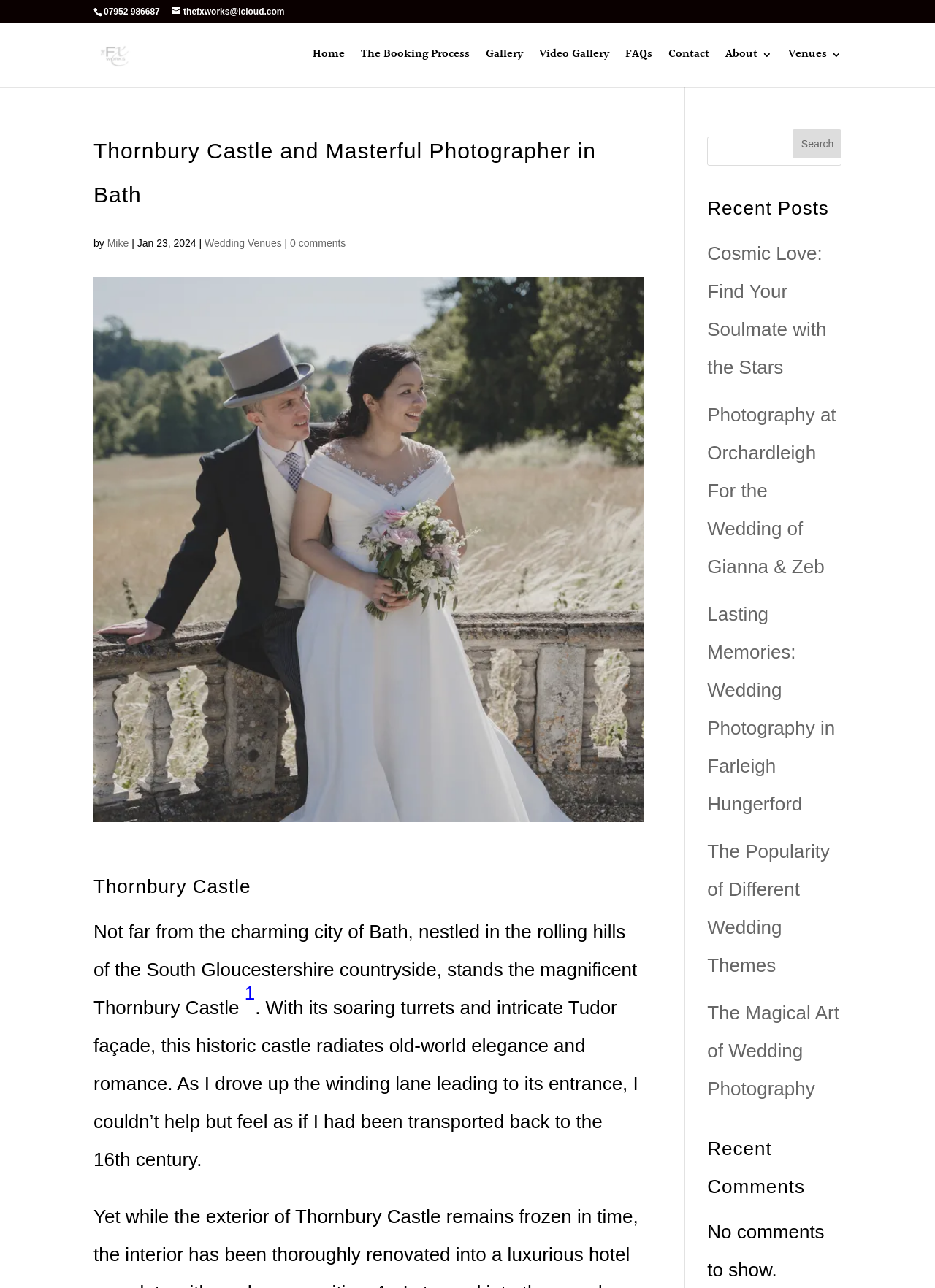Identify the bounding box coordinates of the clickable region necessary to fulfill the following instruction: "Read the recent post about Cosmic Love". The bounding box coordinates should be four float numbers between 0 and 1, i.e., [left, top, right, bottom].

[0.756, 0.188, 0.884, 0.294]